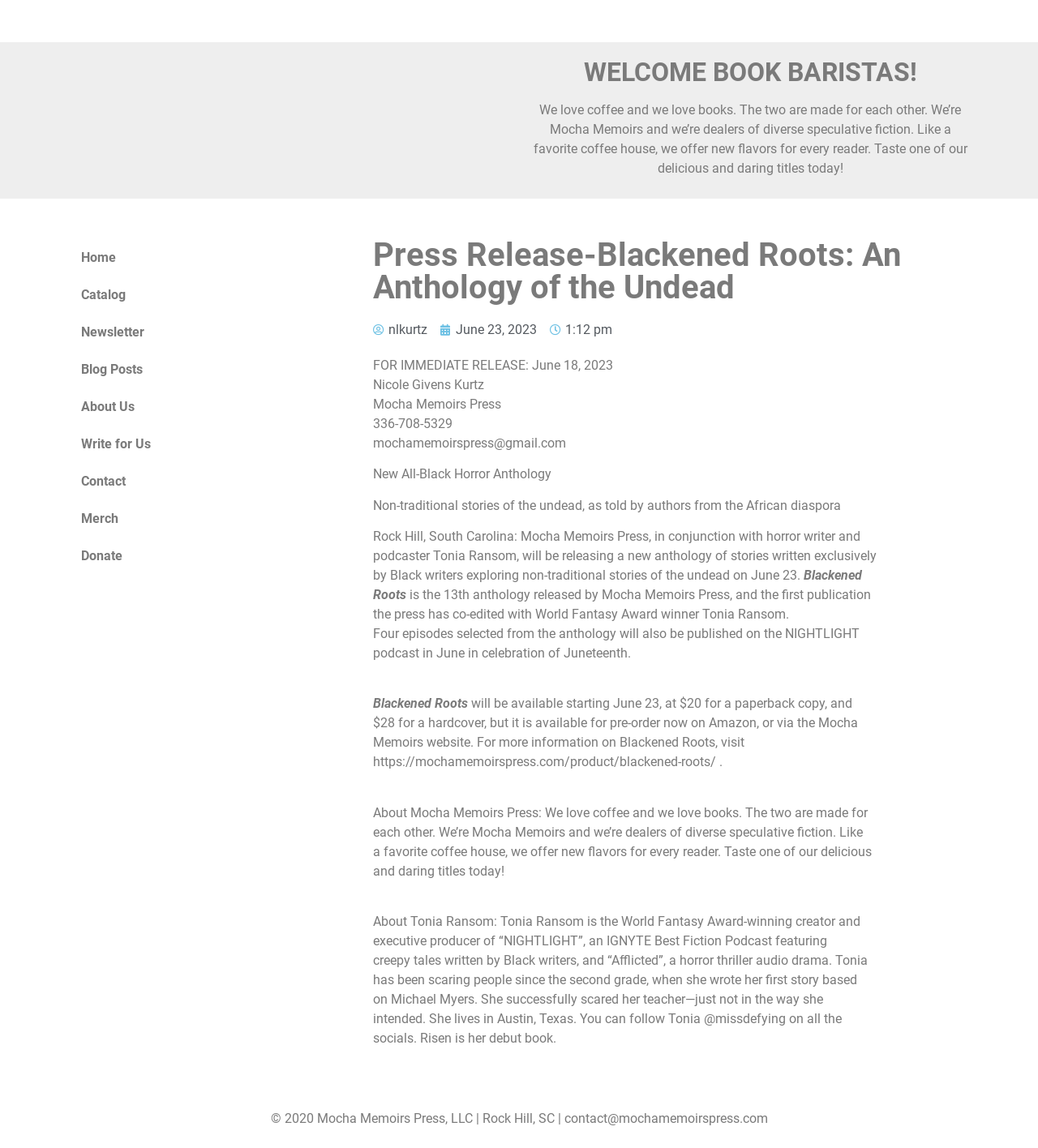Please specify the bounding box coordinates in the format (top-left x, top-left y, bottom-right x, bottom-right y), with values ranging from 0 to 1. Identify the bounding box for the UI component described as follows: Home

[0.062, 0.208, 0.312, 0.241]